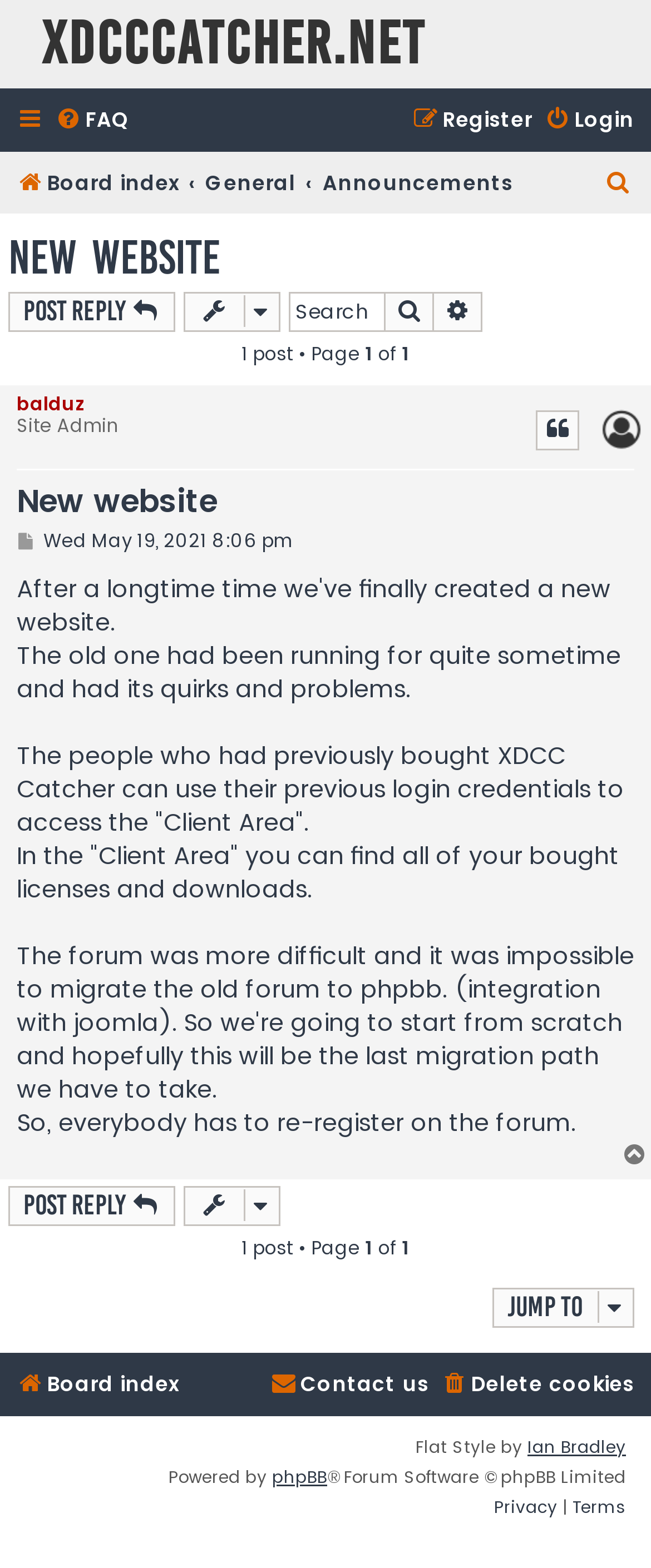Create a detailed summary of the webpage's content and design.

This webpage is for a new website called XDCCCatcher.net. At the top, there is a heading with the website's name, followed by a horizontal menubar with links to "FAQ", "Login", and "Register". Below this, there is another horizontal menubar with links to "Board index", "General", "Announcements", and "Search".

The main content of the webpage is divided into sections. The first section has a heading "New website" and a link to the same title. Below this, there is a link to "Post Reply" and a generic element labeled "Topic tools". There is also a search box with a button and a link to "Advanced search".

The next section has a static text "1 post • Page" followed by another static text "of". Below this, there is a description list with a term "balduz" and a detail "Site Admin". 

The main content continues with a heading "New website" again, followed by a link to the same title. There are several paragraphs of text describing the new website, including information about the old website, login credentials, and the "Client Area". 

At the bottom of the webpage, there are links to "Quote", "Post", and "Top". There is also a static text showing the date and time "Wed May 19, 2021 8:06 pm". 

The footer of the webpage has a menubar with links to "Board index", "Delete cookies", and "Contact us". There are also static texts and links to "Flat Style by Ian Bradley", "Powered by phpBB", and "phpBB Limited". Finally, there is a vertical menu with links to "Privacy" and "Terms".